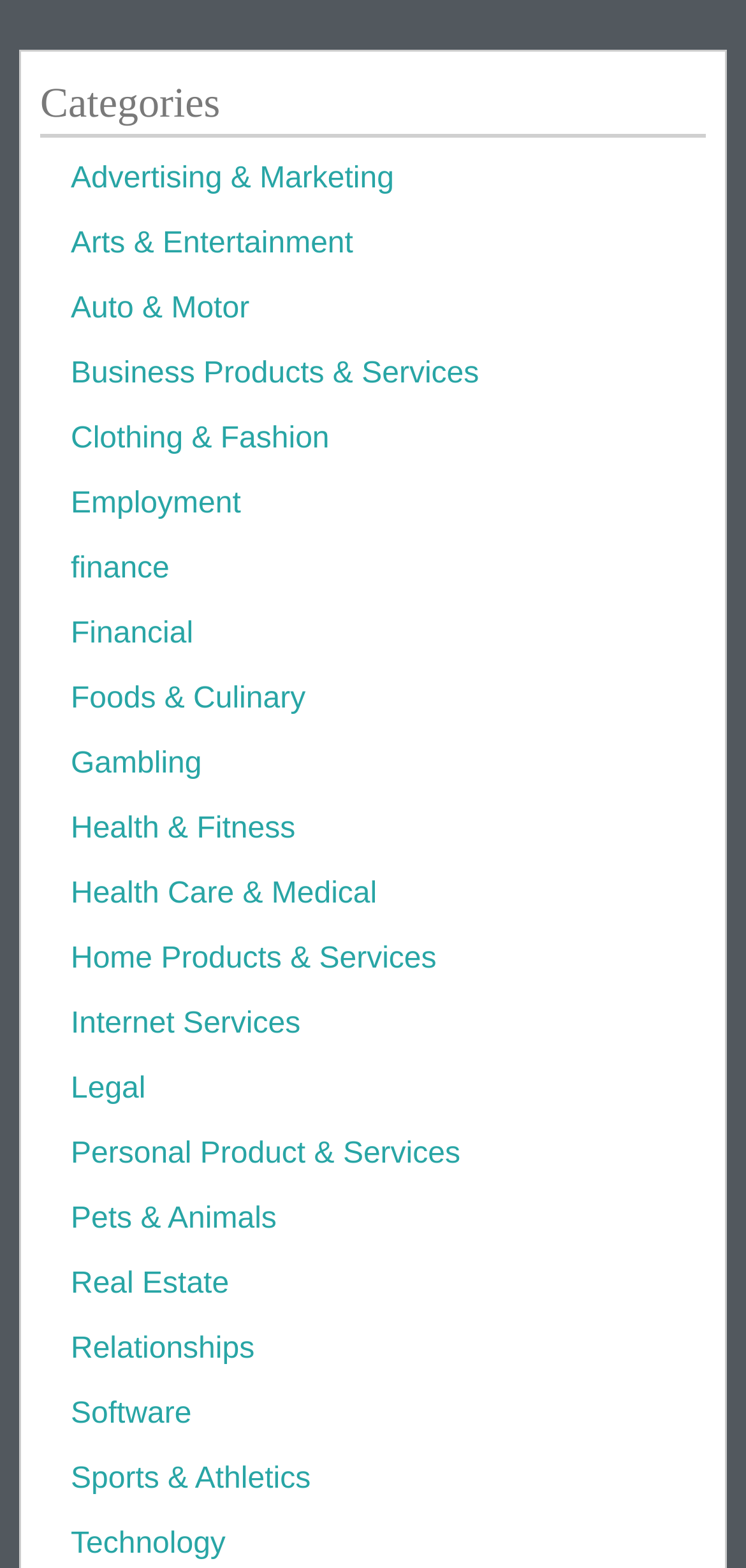Provide the bounding box coordinates of the section that needs to be clicked to accomplish the following instruction: "Explore Arts & Entertainment."

[0.095, 0.145, 0.473, 0.166]